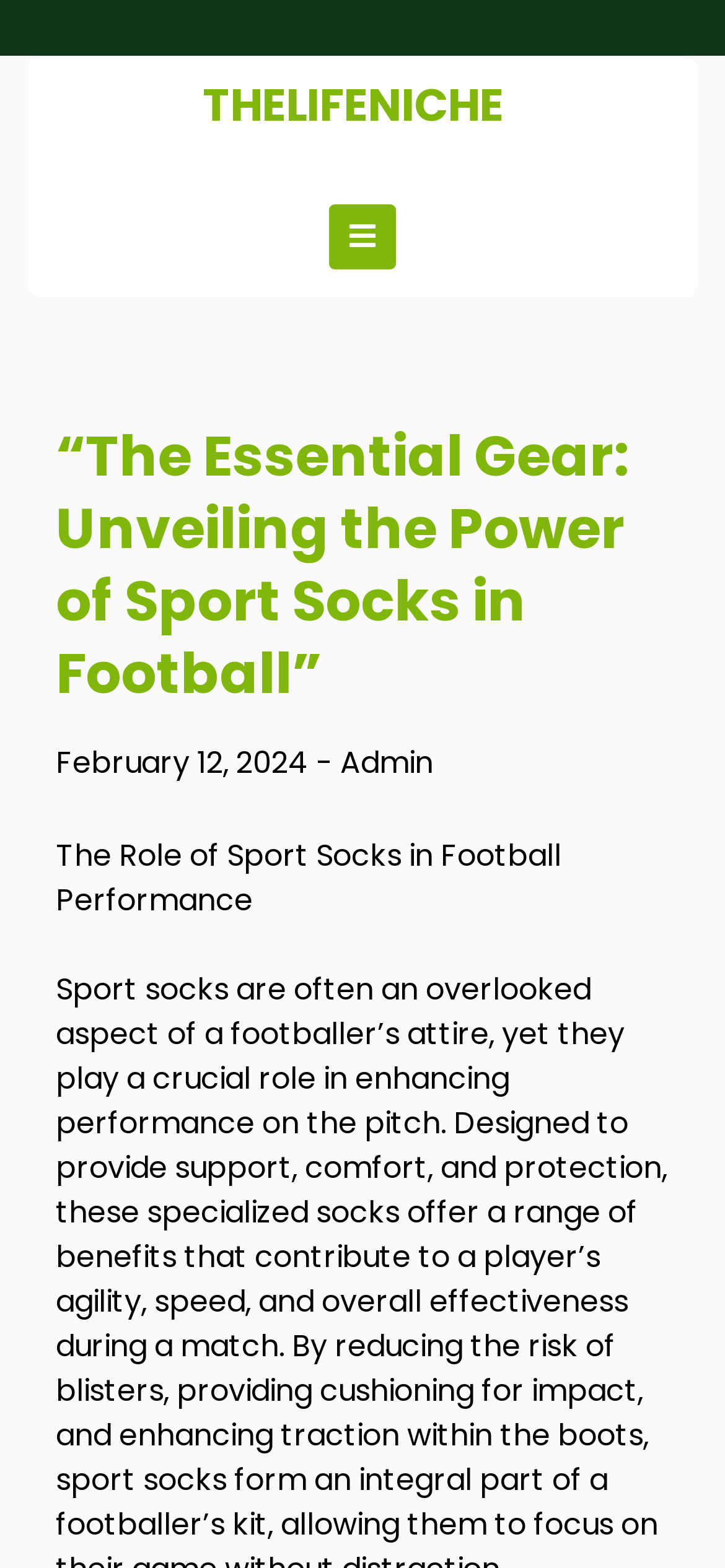Locate and generate the text content of the webpage's heading.

“The Essential Gear: Unveiling the Power of Sport Socks in Football”